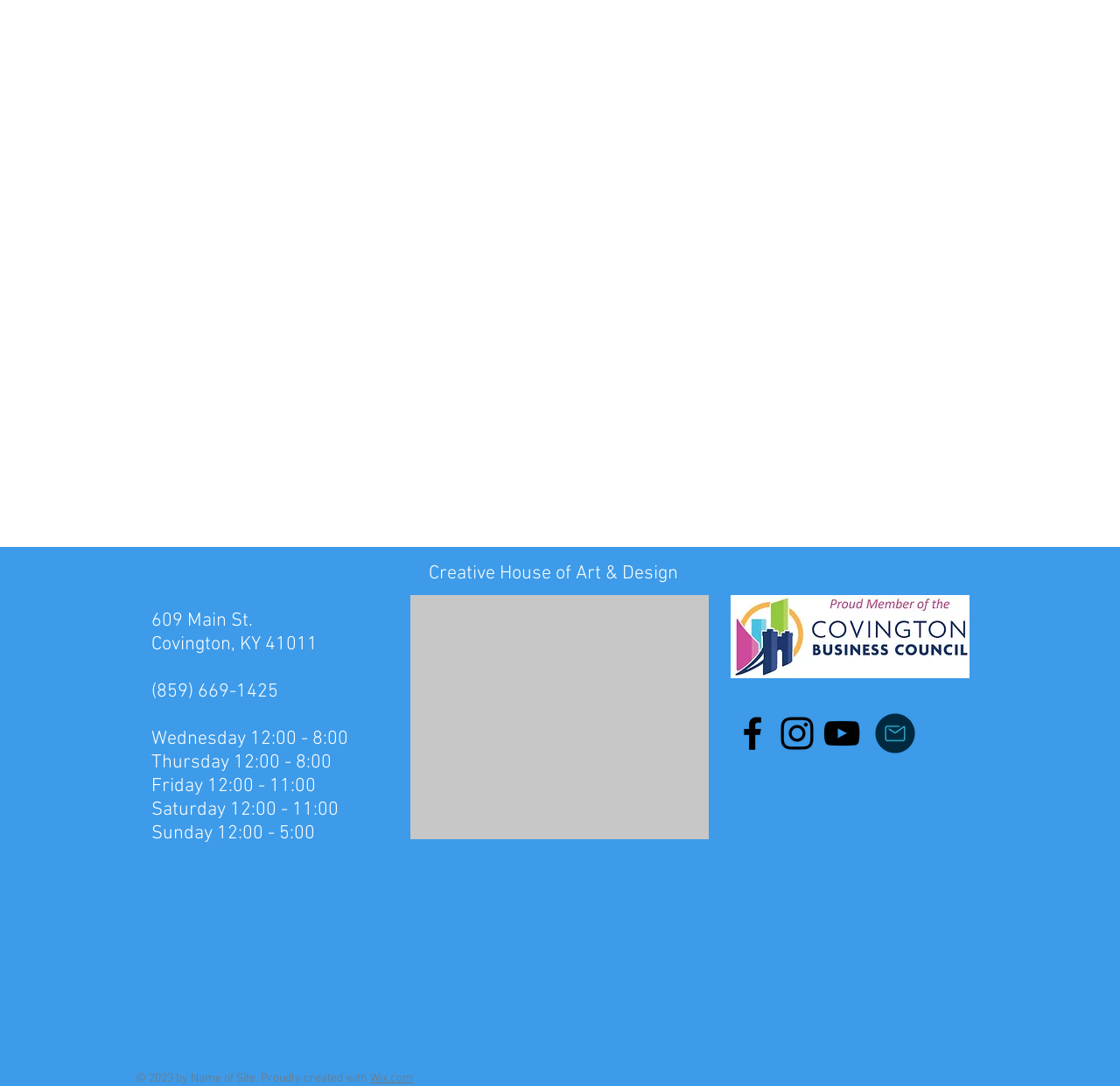Using the description "Learn to Cook Chinese Dishes", predict the bounding box of the relevant HTML element.

None